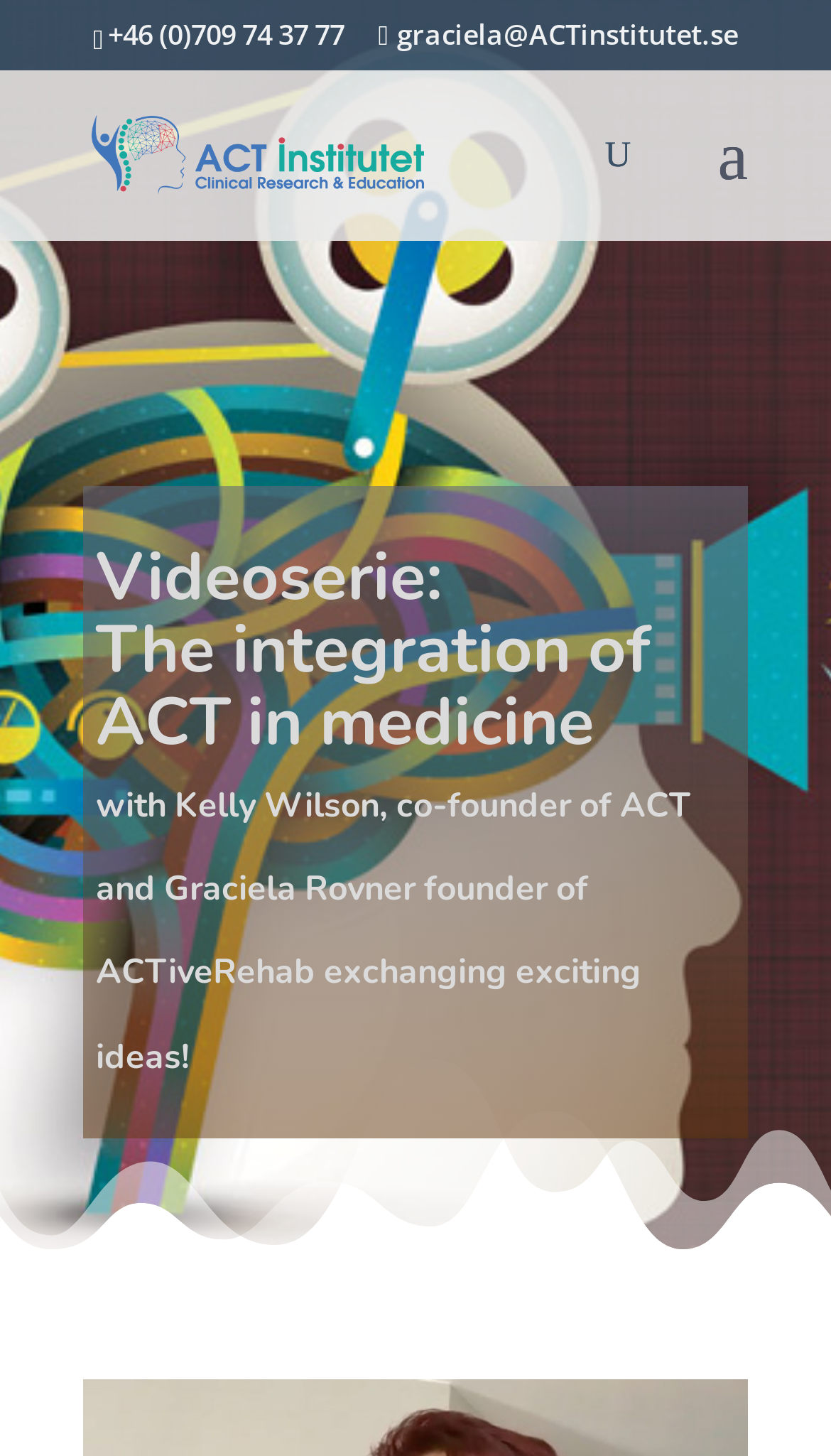Give a detailed explanation of the elements present on the webpage.

The webpage appears to be a video series page from ACT Institutet Sweden, featuring Kelly Wilson. At the top left, there is a phone number "+46 (0)709 74 37 77" displayed. Next to it, on the same line, is an email address "graciela@ACTinstitutet.se" in the form of a link. Below this, there is a link to "ACT Institutet Sweden" accompanied by an image with the same name, positioned to the left of the link.

On the right side of the page, there is a search bar with a label "Search for:". Below the search bar, the main content of the page begins. A heading dominates the majority of the page, describing the video series: "Videoserie: The integration of ACT in medicine with Kelly Wilson, co-founder of ACT and Graciela Rovner founder of ACTiveRehab exchanging exciting ideas!". This heading spans almost the entire width of the page.